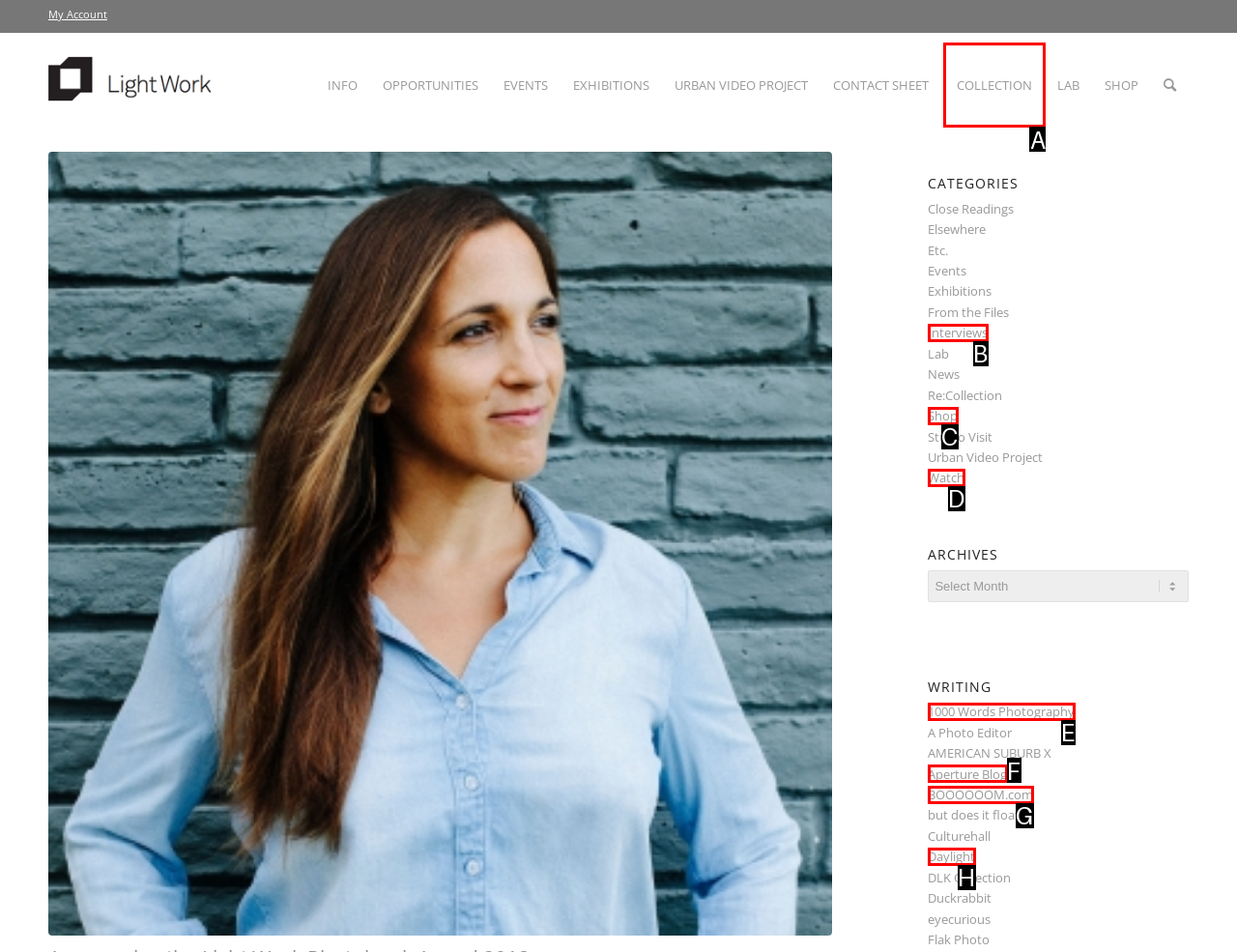Point out the specific HTML element to click to complete this task: View COLLECTION Reply with the letter of the chosen option.

A